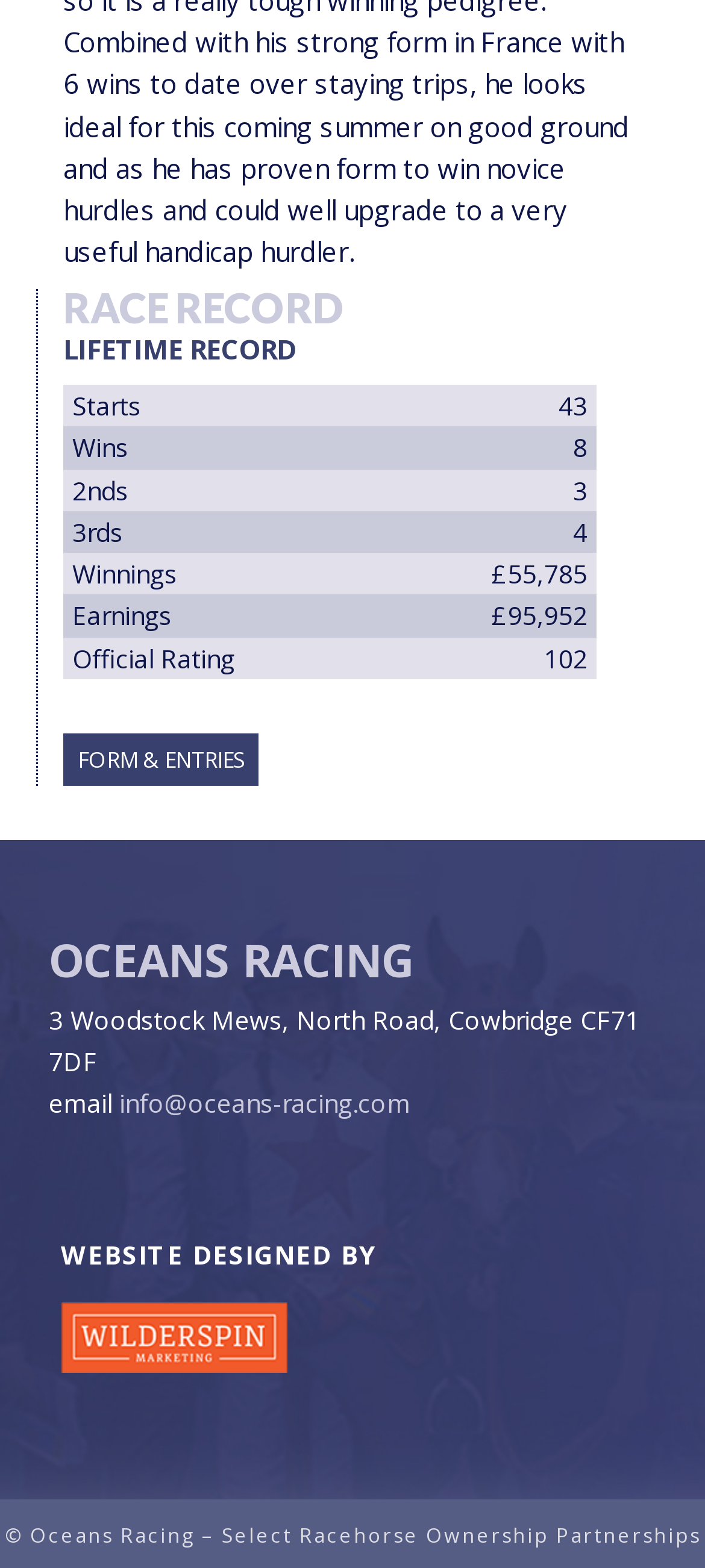What is the official rating of the horse?
Answer briefly with a single word or phrase based on the image.

102